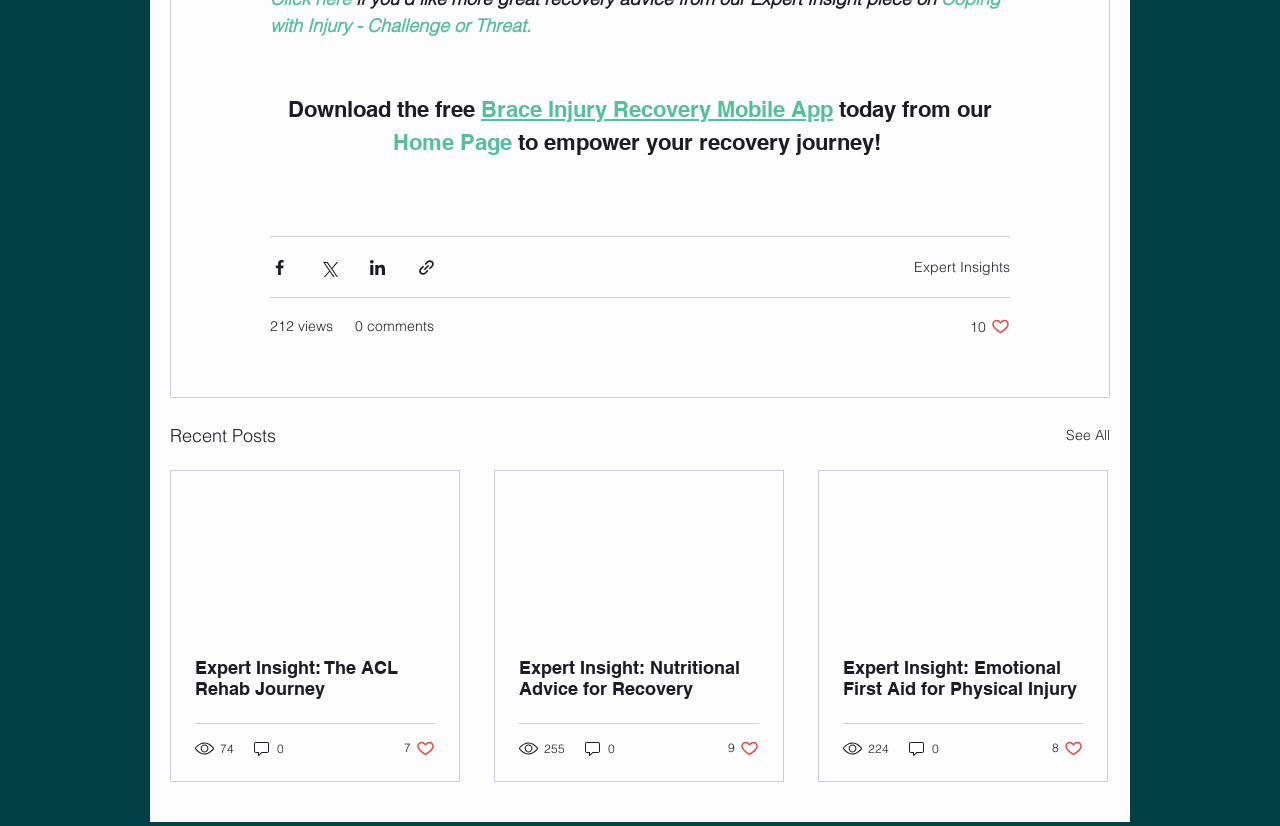Find the bounding box coordinates of the area that needs to be clicked in order to achieve the following instruction: "Share via Facebook". The coordinates should be specified as four float numbers between 0 and 1, i.e., [left, top, right, bottom].

[0.211, 0.312, 0.226, 0.335]